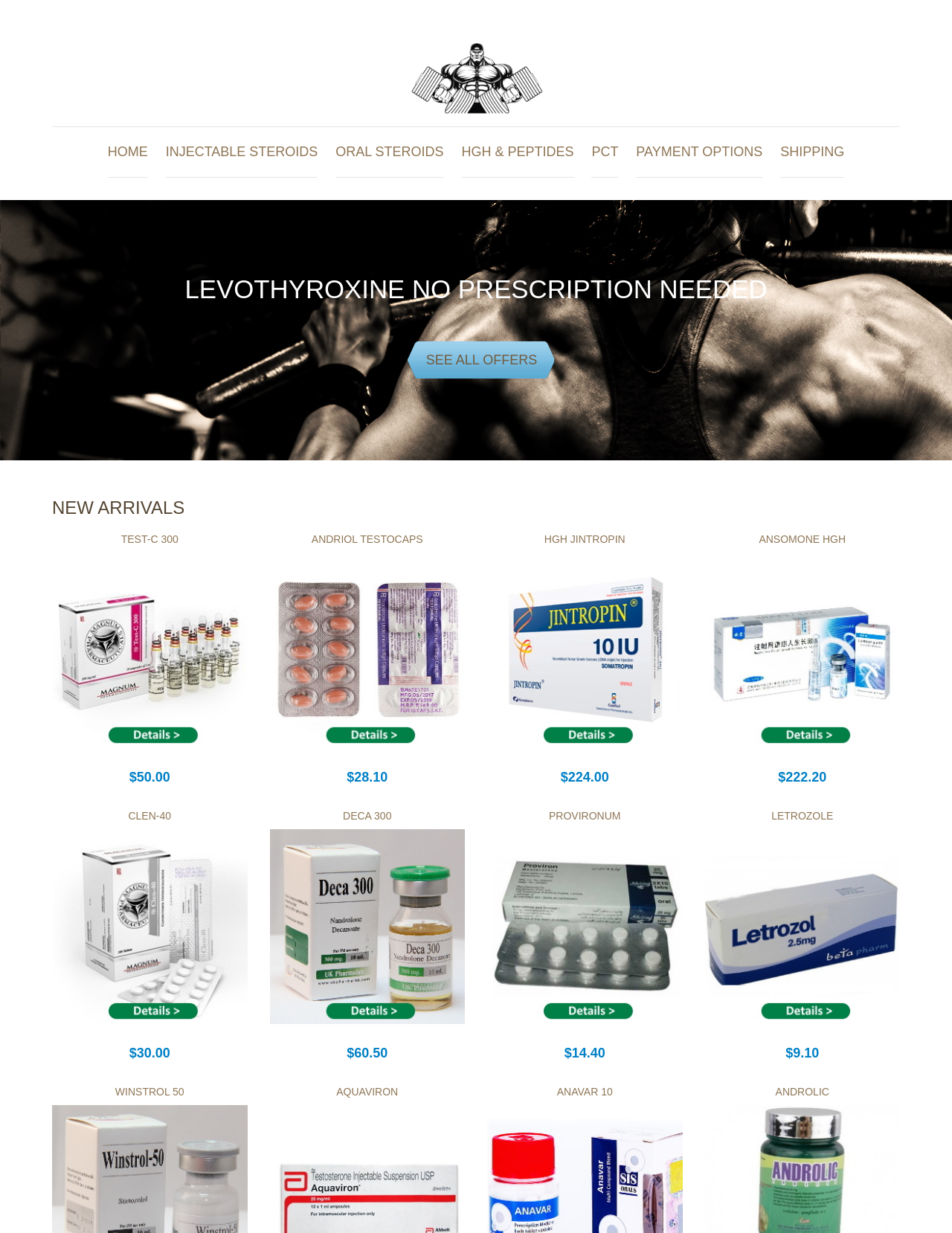Please indicate the bounding box coordinates of the element's region to be clicked to achieve the instruction: "View reviews of Scarface". Provide the coordinates as four float numbers between 0 and 1, i.e., [left, top, right, bottom].

None